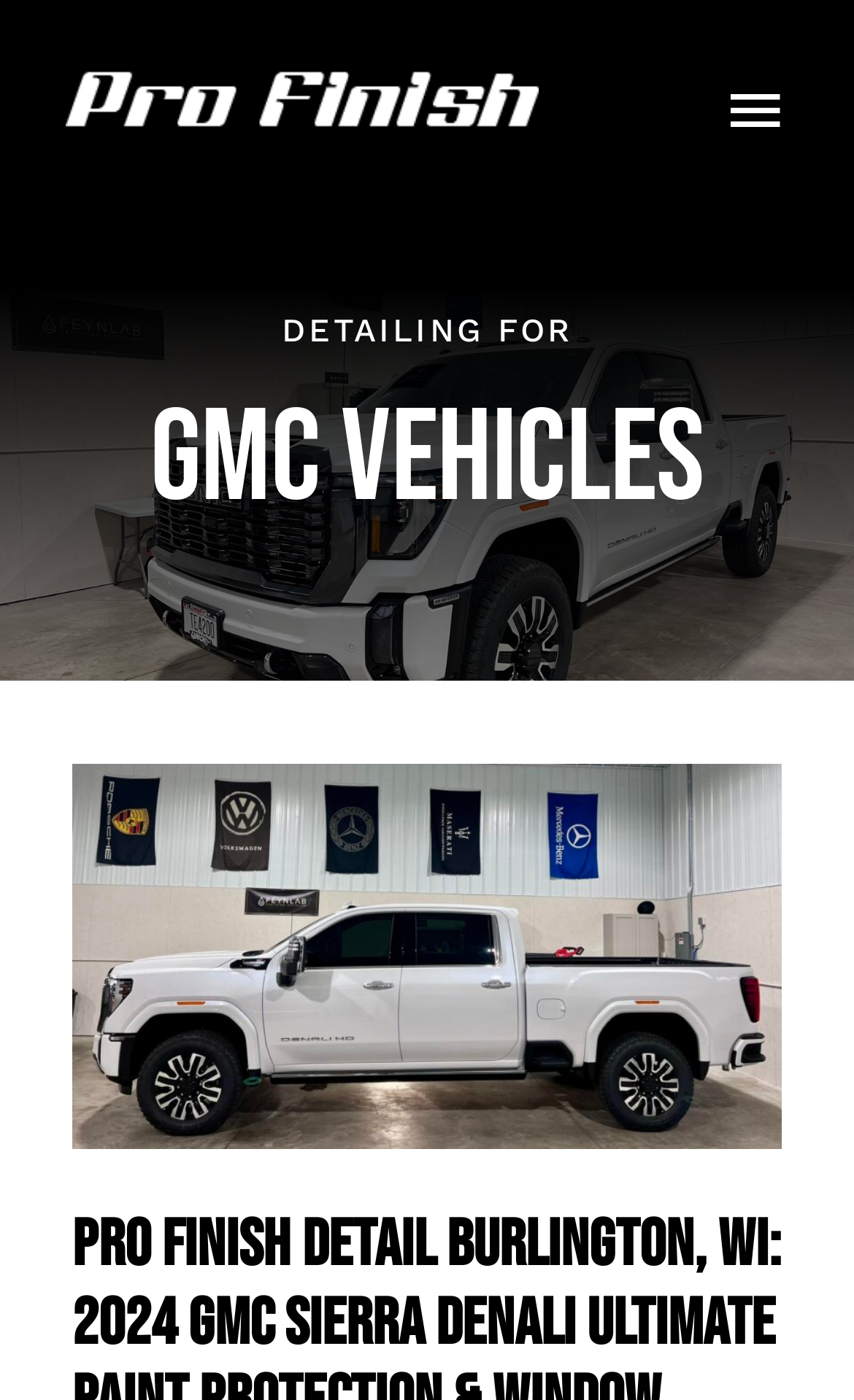Please find the bounding box coordinates of the clickable region needed to complete the following instruction: "Click the White link". The bounding box coordinates must consist of four float numbers between 0 and 1, i.e., [left, top, right, bottom].

[0.077, 0.042, 0.63, 0.08]